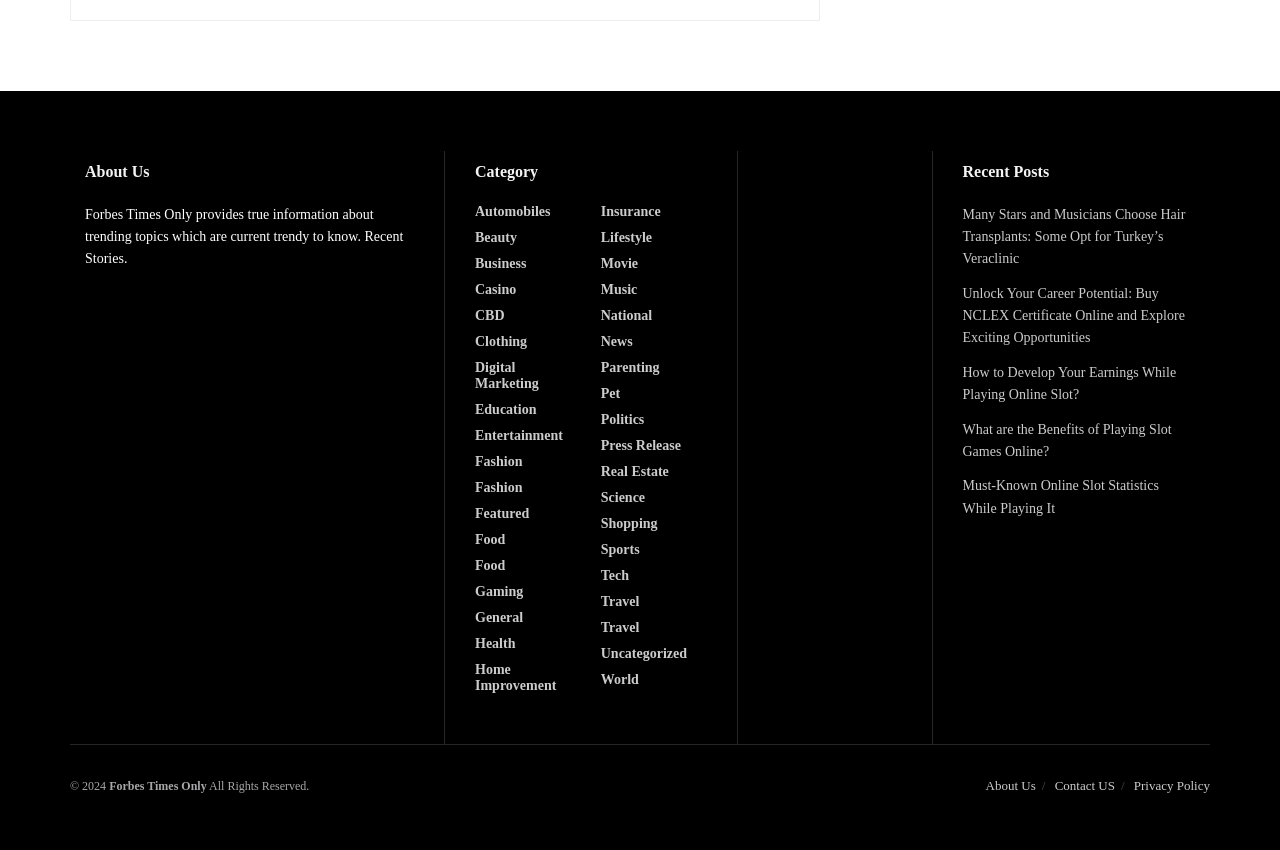What is the name of the website?
Answer the question with just one word or phrase using the image.

Forbes Times Only